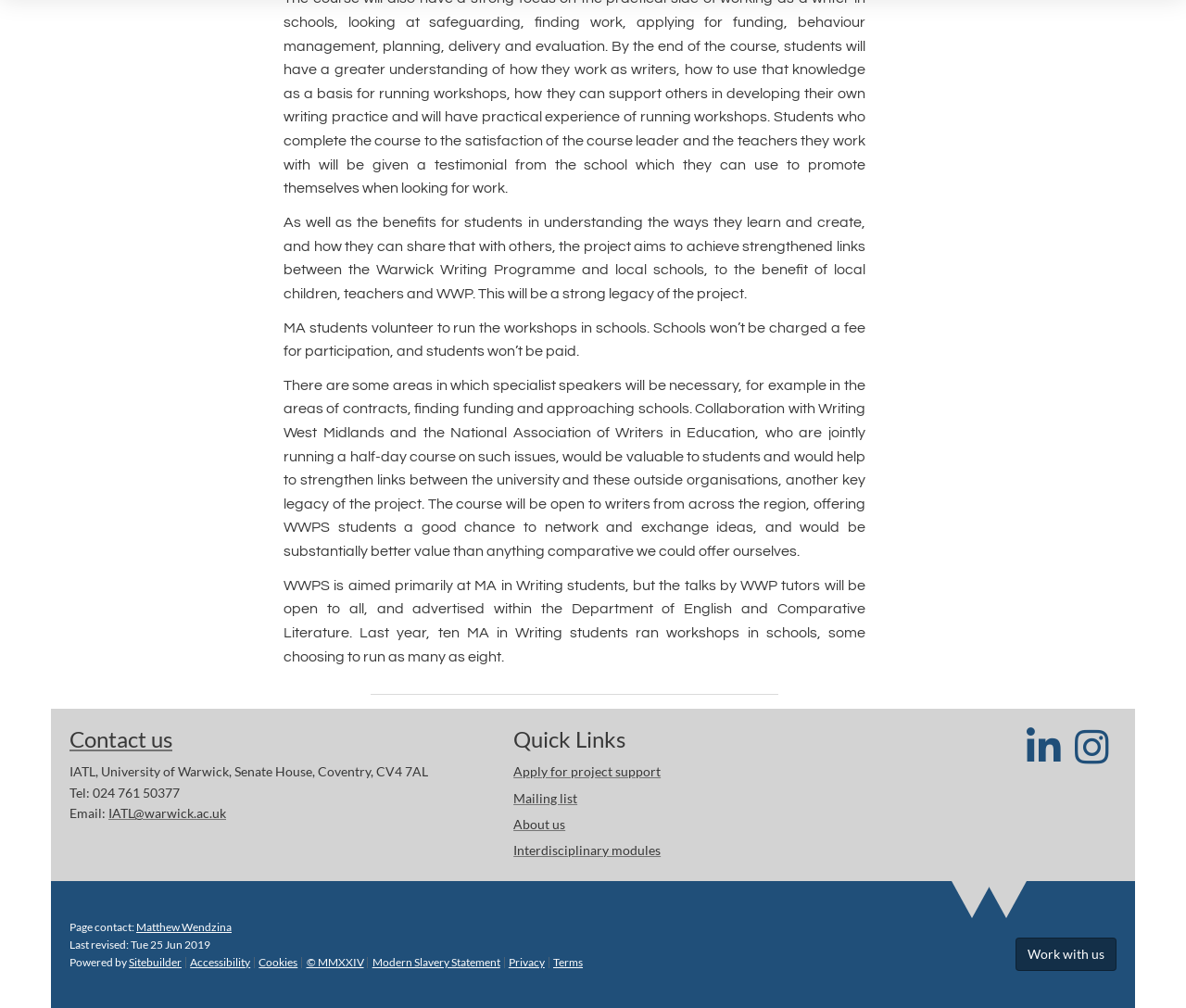Locate the bounding box coordinates of the clickable region necessary to complete the following instruction: "Contact us". Provide the coordinates in the format of four float numbers between 0 and 1, i.e., [left, top, right, bottom].

[0.059, 0.719, 0.145, 0.746]